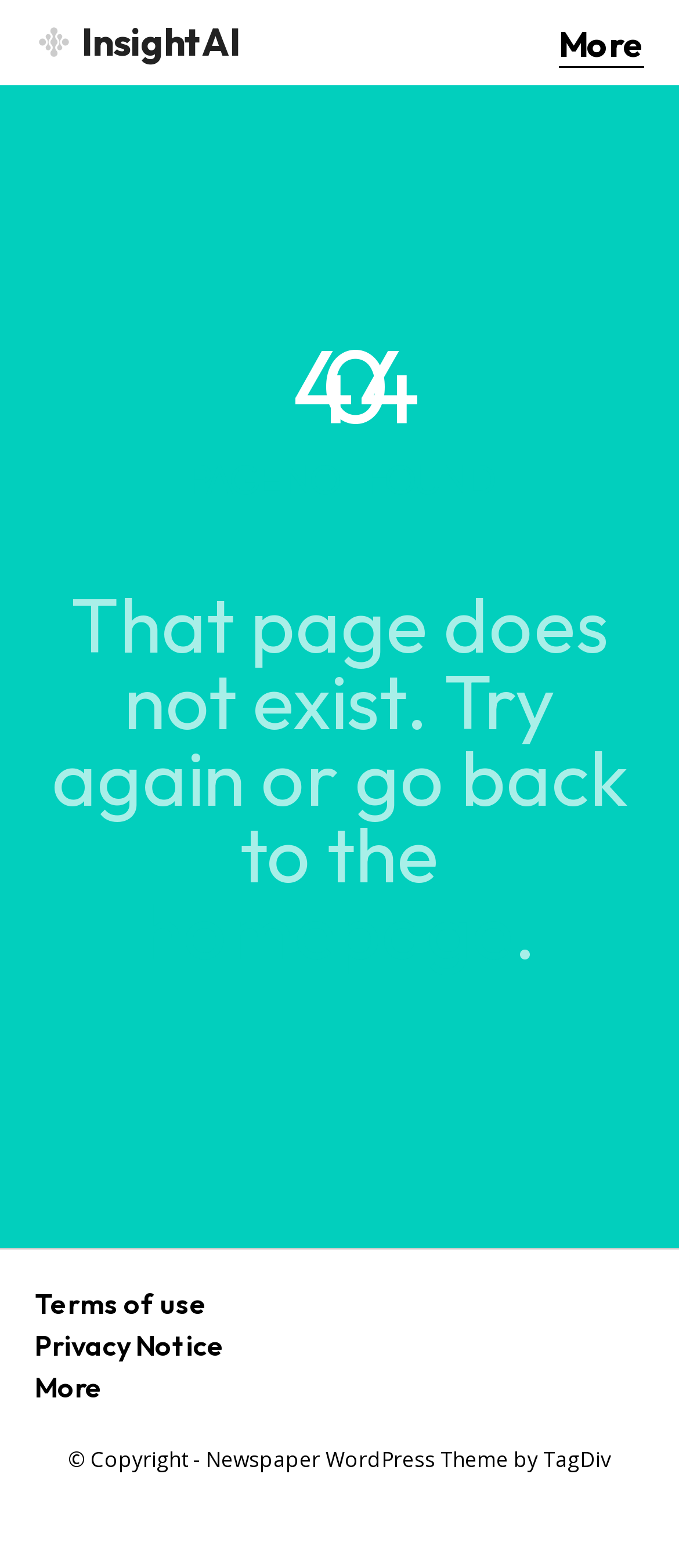What is the error code displayed on the page?
Please give a detailed answer to the question using the information shown in the image.

The error code is displayed prominently on the page, indicating that the requested page was not found. The code '404' is a standard HTTP error code for 'Not Found'.